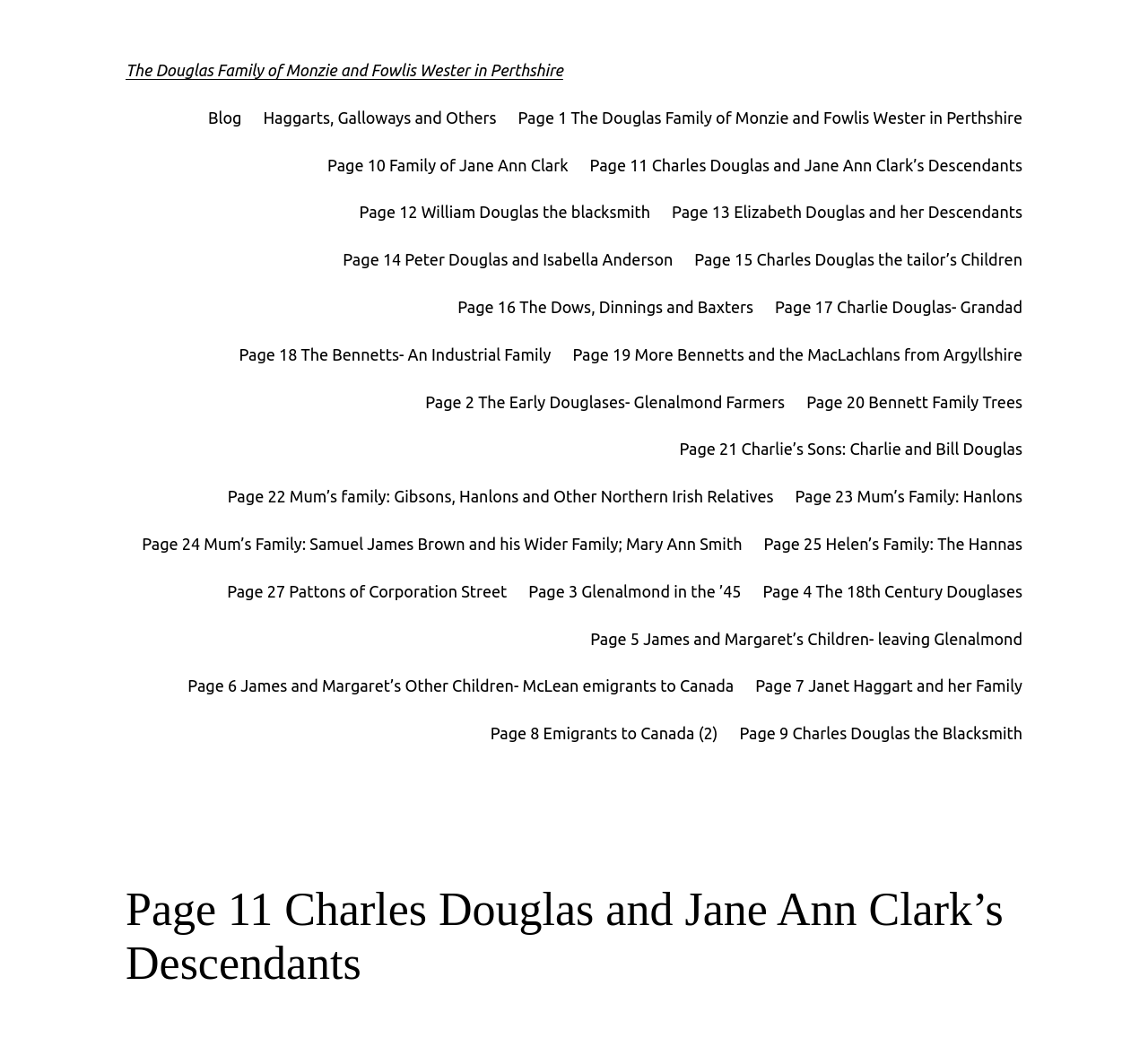Is there a page about the author's mother's family?
Please give a detailed and elaborate answer to the question.

After analyzing the links on the webpage, I found a link titled 'Page 22 Mum’s family: Gibsons, Hanlons and Other Northern Irish Relatives', which suggests that there is a page dedicated to the author's mother's family.